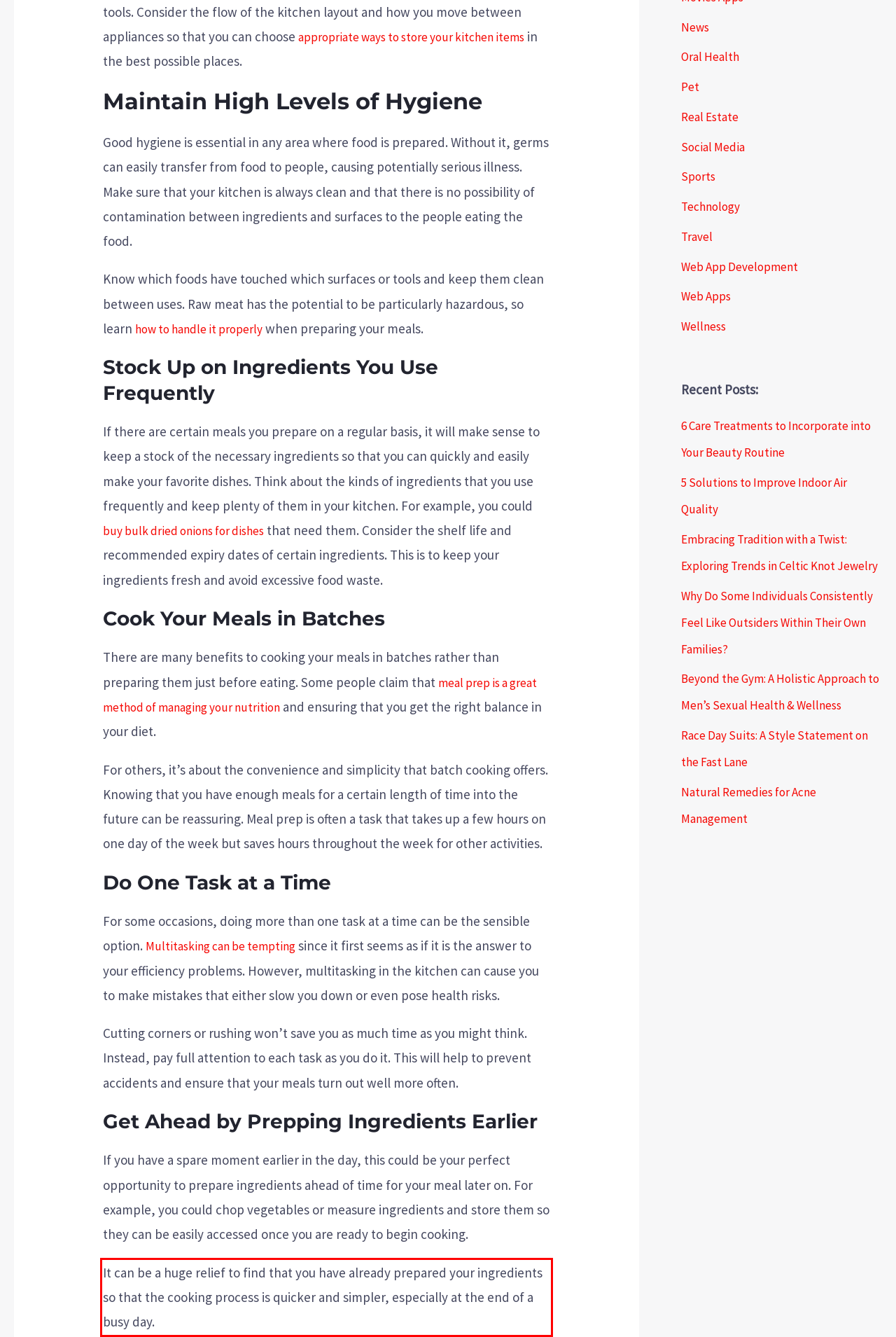Please perform OCR on the text content within the red bounding box that is highlighted in the provided webpage screenshot.

It can be a huge relief to find that you have already prepared your ingredients so that the cooking process is quicker and simpler, especially at the end of a busy day.